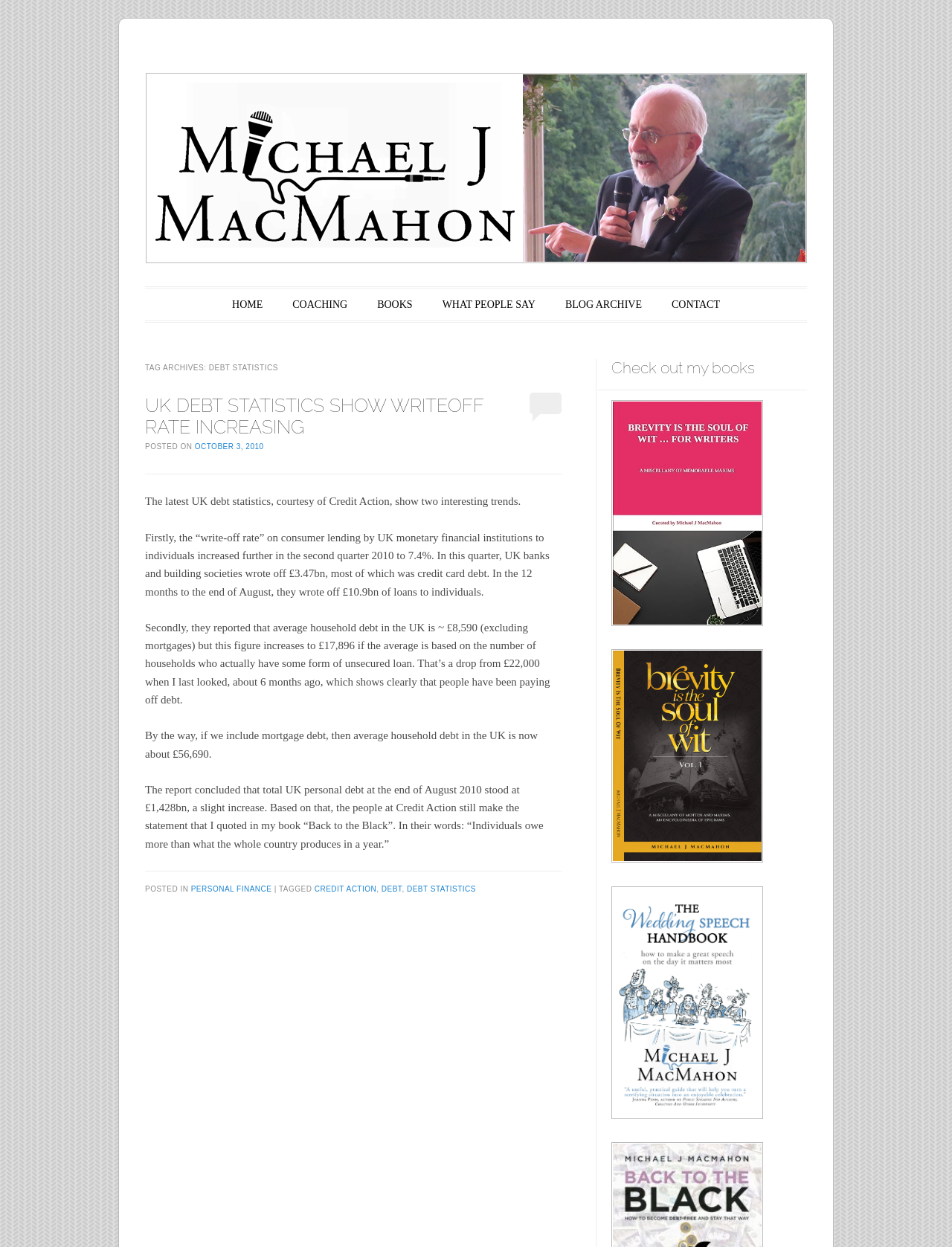Give a succinct answer to this question in a single word or phrase: 
What is the name of the organization that provided the UK debt statistics?

Credit Action